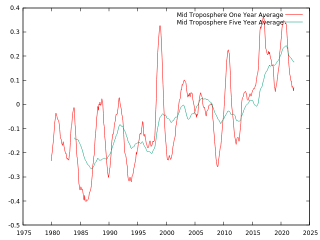Using the information from the screenshot, answer the following question thoroughly:
What is the purpose of the five-year average?

The five-year average, depicted by the green line, smooths out the fluctuations in mid-tropospheric temperatures, offering a clearer long-term trend and helping to understand atmospheric temperature patterns and their implications on climate science.